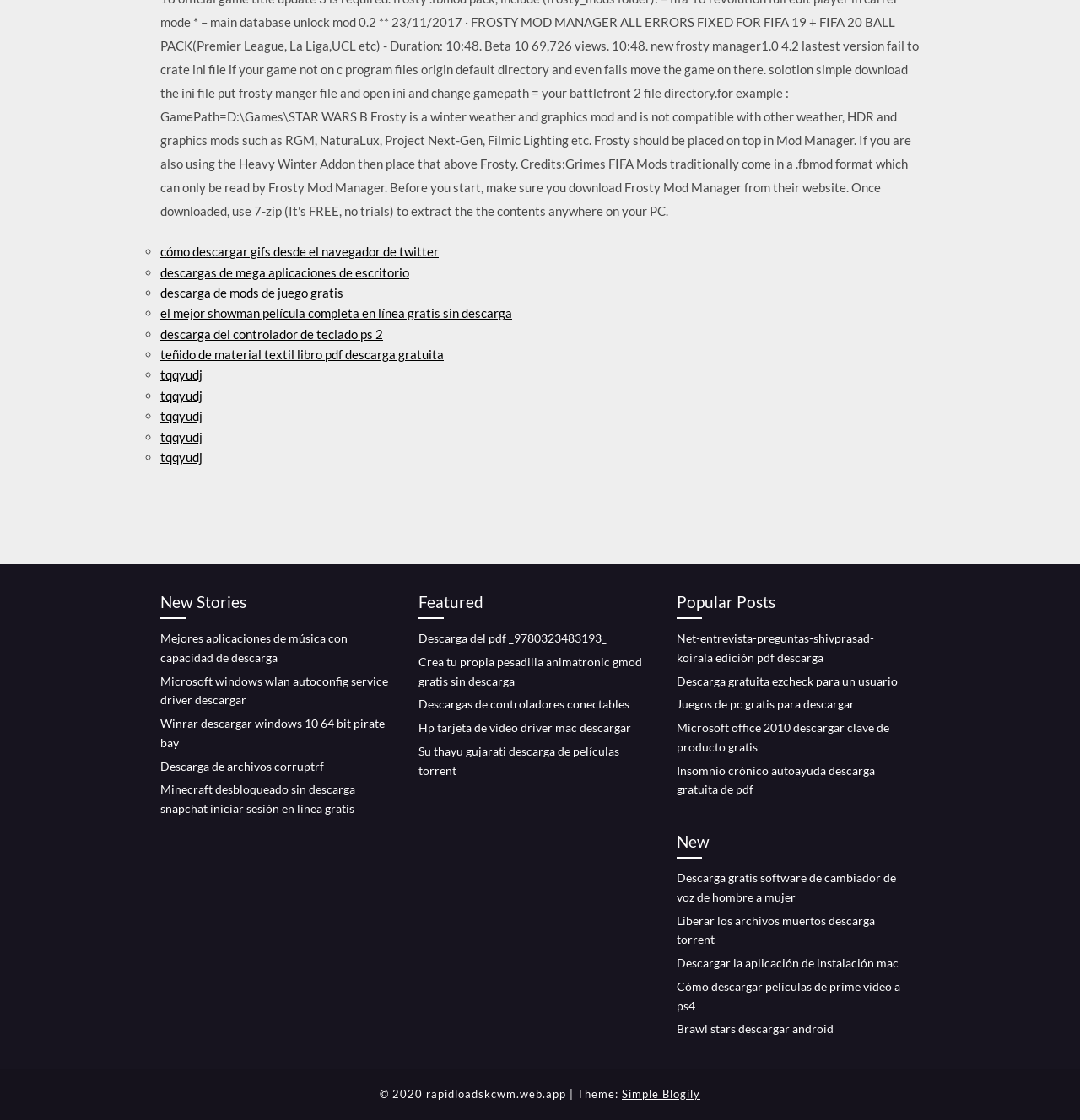Determine the bounding box coordinates of the element that should be clicked to execute the following command: "view featured posts".

[0.388, 0.527, 0.598, 0.553]